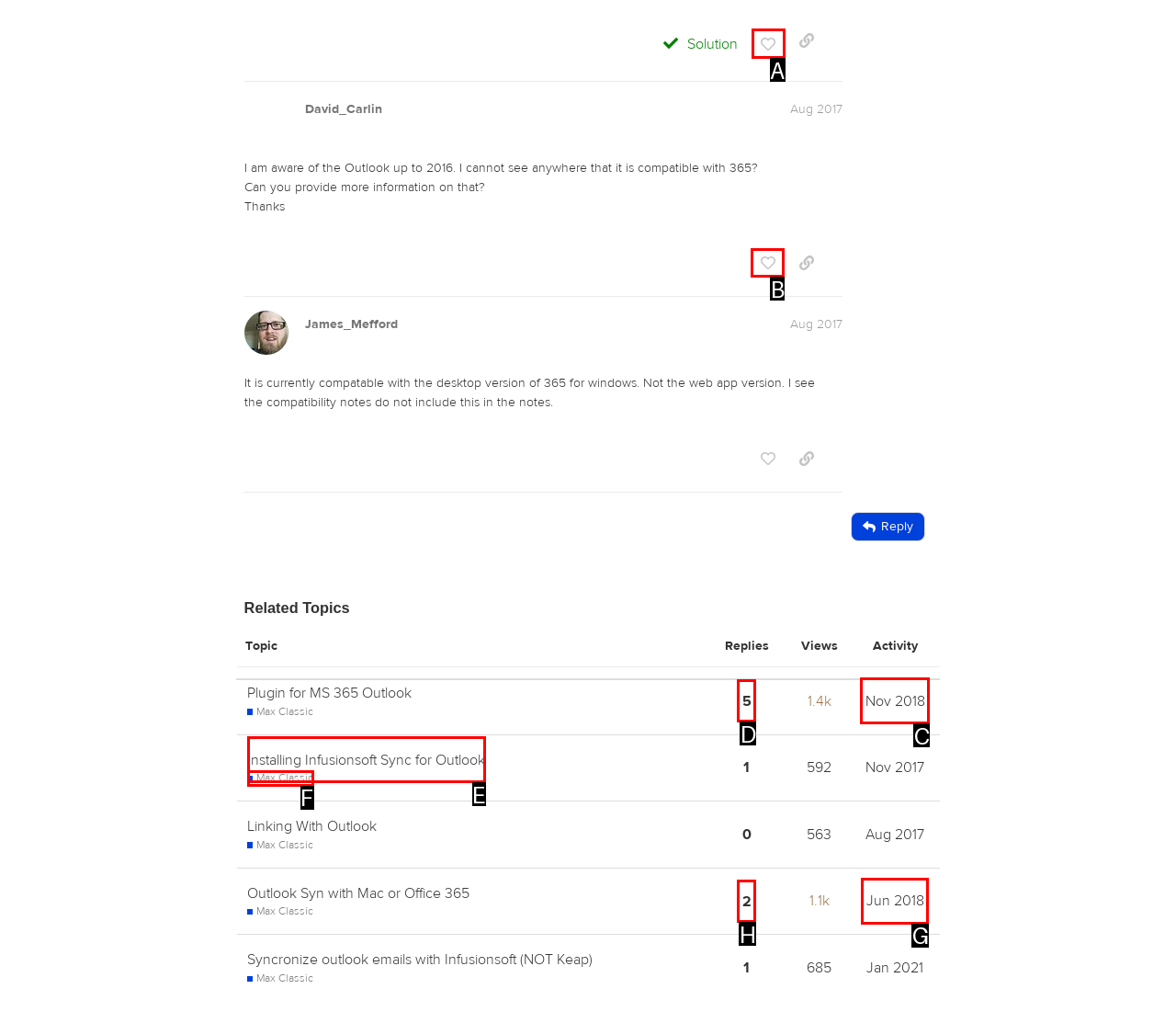Which HTML element should be clicked to perform the following task: like this post
Reply with the letter of the appropriate option.

B